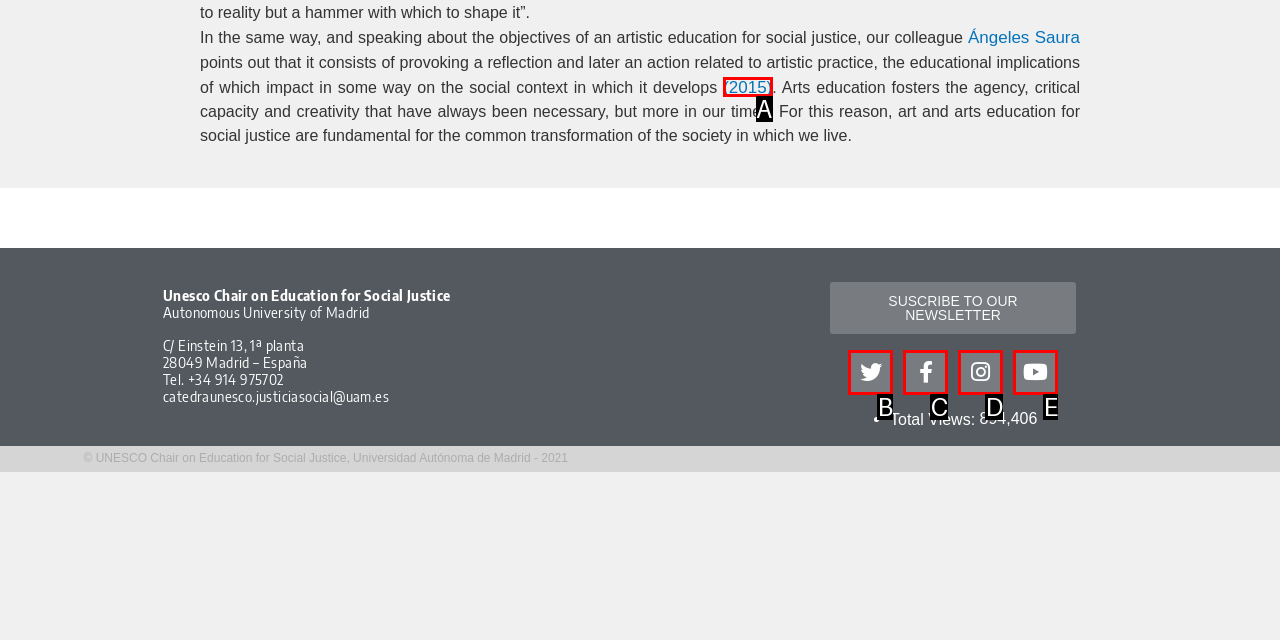Select the HTML element that corresponds to the description: (2015)
Reply with the letter of the correct option from the given choices.

A